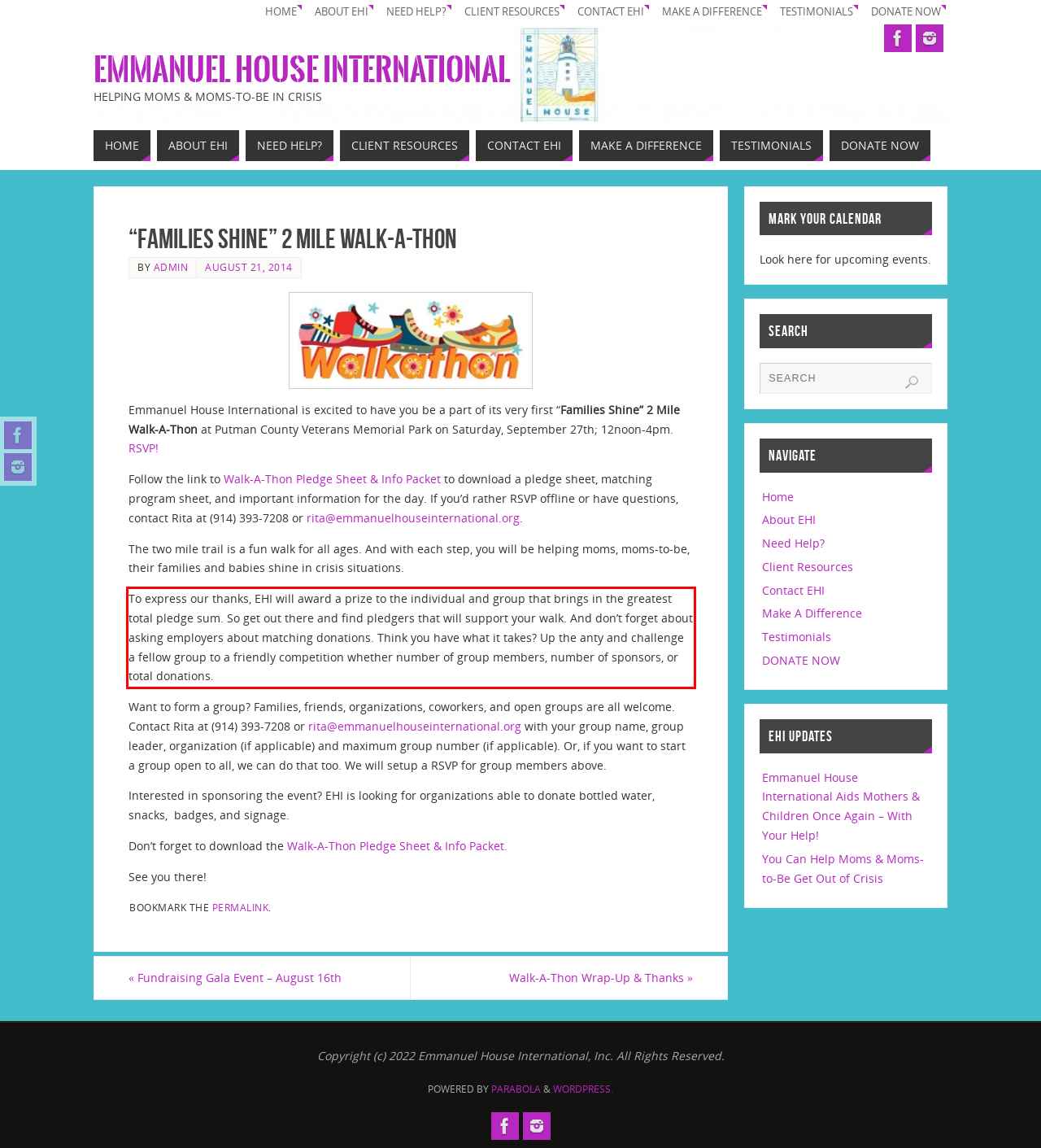From the given screenshot of a webpage, identify the red bounding box and extract the text content within it.

To express our thanks, EHI will award a prize to the individual and group that brings in the greatest total pledge sum. So get out there and find pledgers that will support your walk. And don’t forget about asking employers about matching donations. Think you have what it takes? Up the anty and challenge a fellow group to a friendly competition whether number of group members, number of sponsors, or total donations.